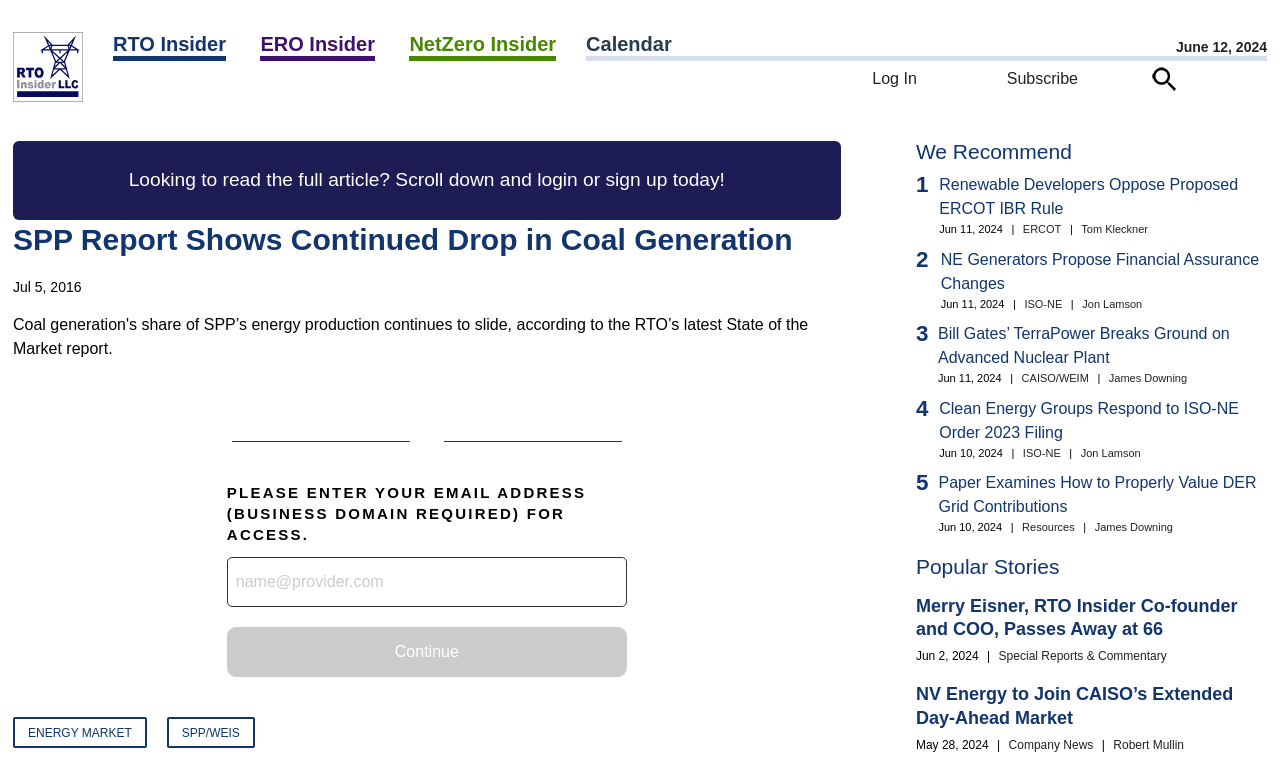Determine the bounding box coordinates for the UI element described. Format the coordinates as (top-left x, top-left y, bottom-right x, bottom-right y) and ensure all values are between 0 and 1. Element description: parent_node: Log In

[0.9, 0.088, 0.919, 0.12]